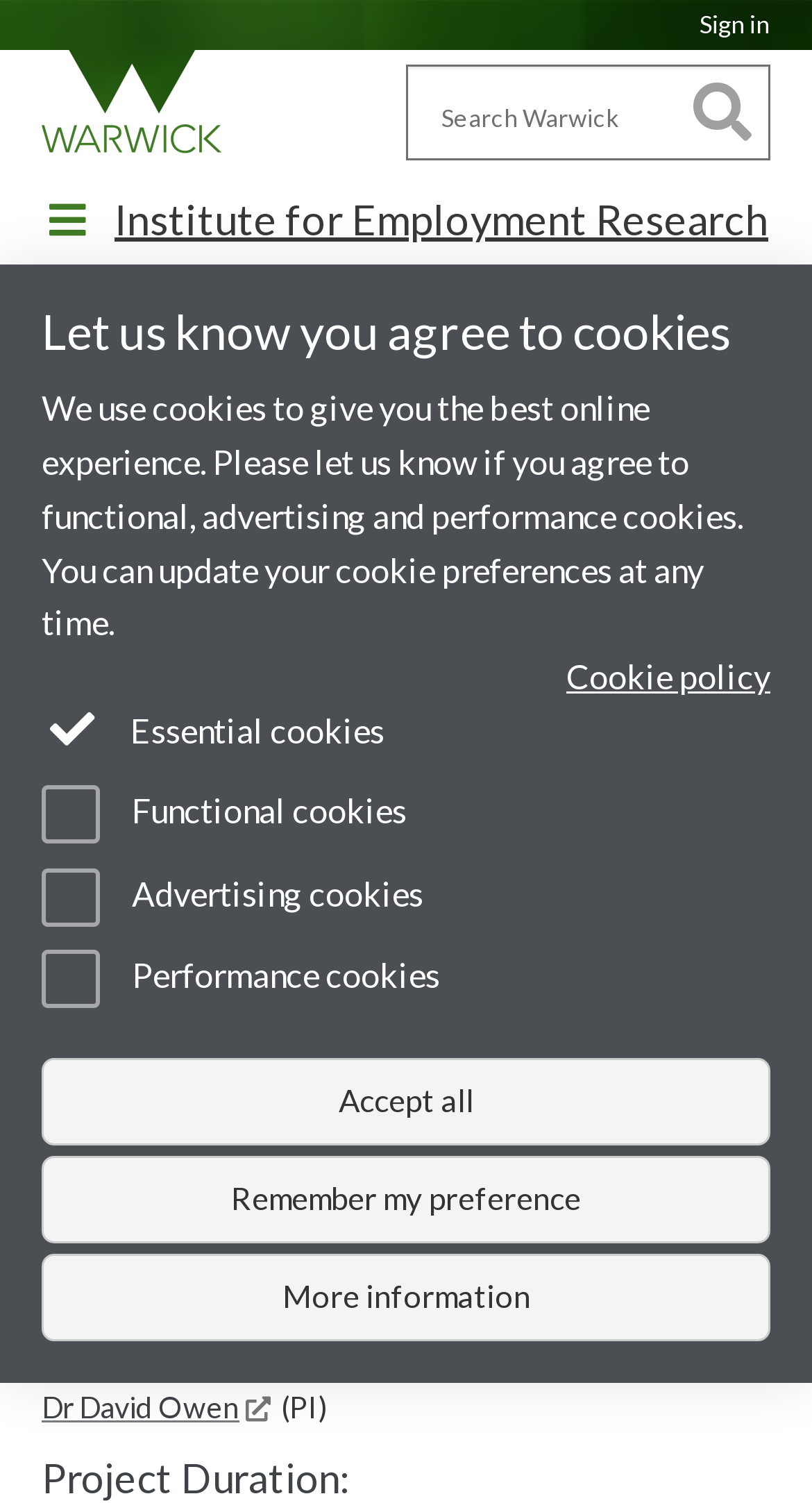By analyzing the image, answer the following question with a detailed response: What is the name of the research project?

I found the answer by looking at the heading element with the text 'Migration and Construction in the UK: Study 4' which is located at the top of the webpage, indicating that it is the title of the research project.